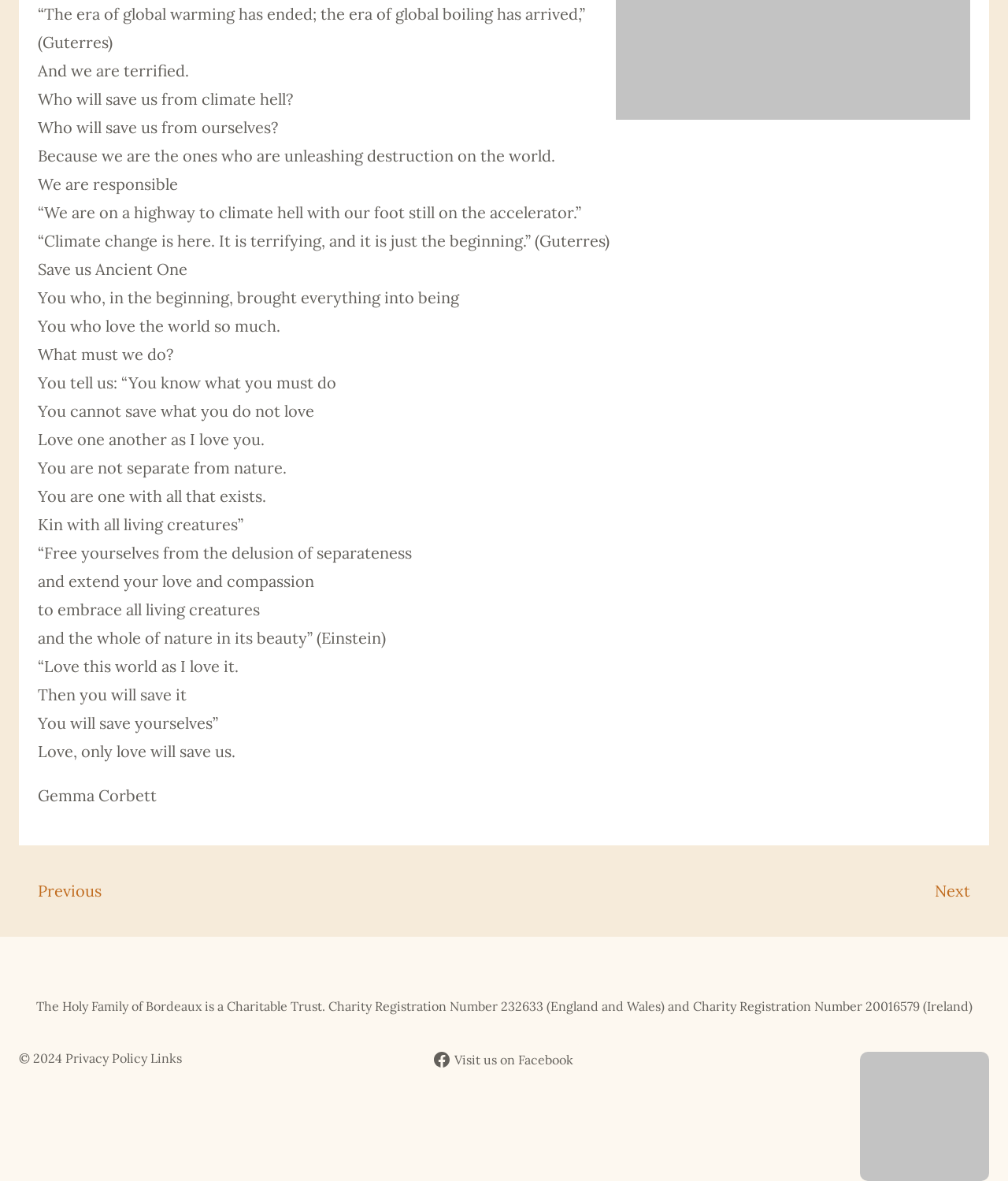Find the bounding box coordinates for the HTML element specified by: "Next".

[0.927, 0.746, 0.962, 0.763]